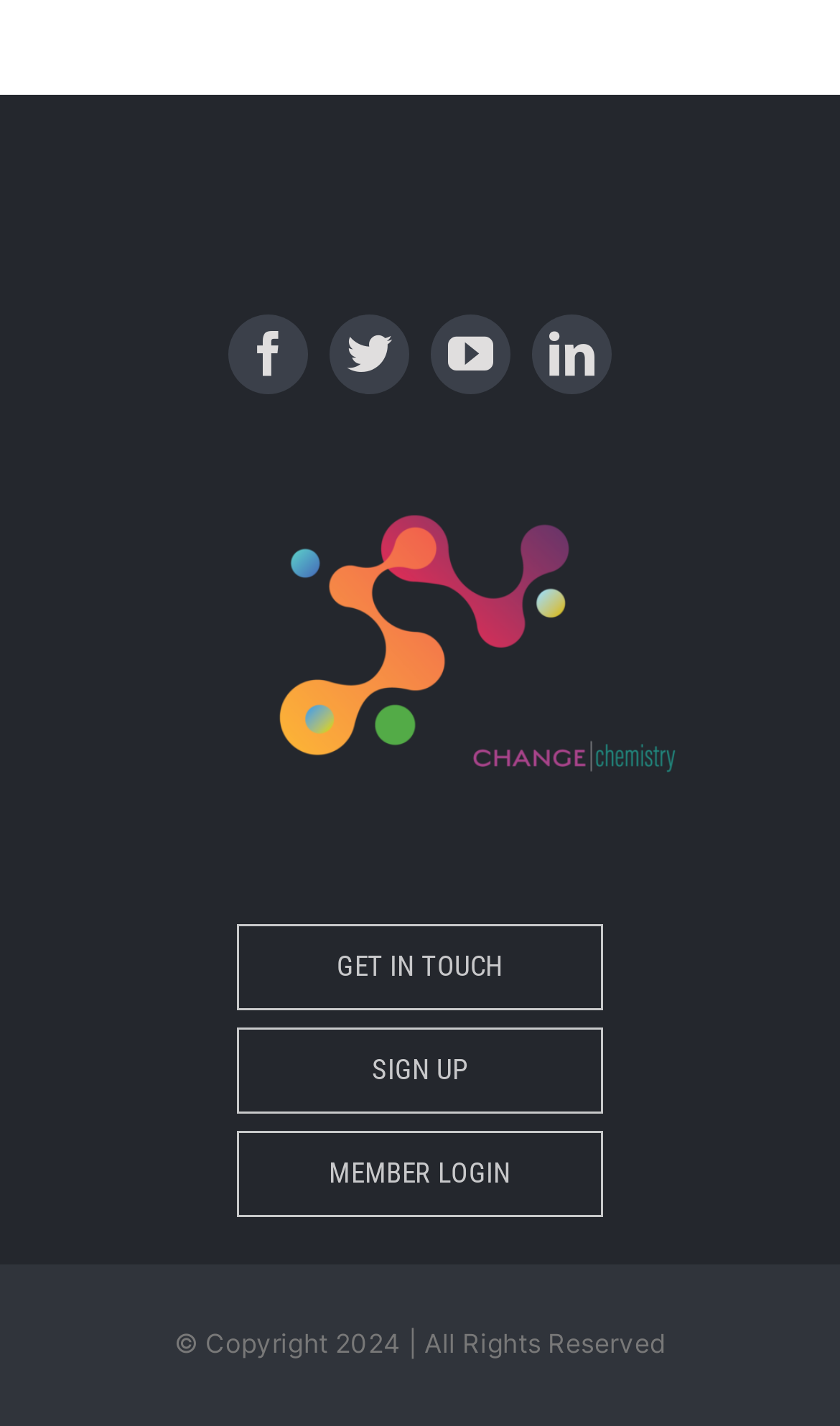Identify the bounding box coordinates of the element that should be clicked to fulfill this task: "get in touch with us". The coordinates should be provided as four float numbers between 0 and 1, i.e., [left, top, right, bottom].

[0.282, 0.649, 0.718, 0.709]